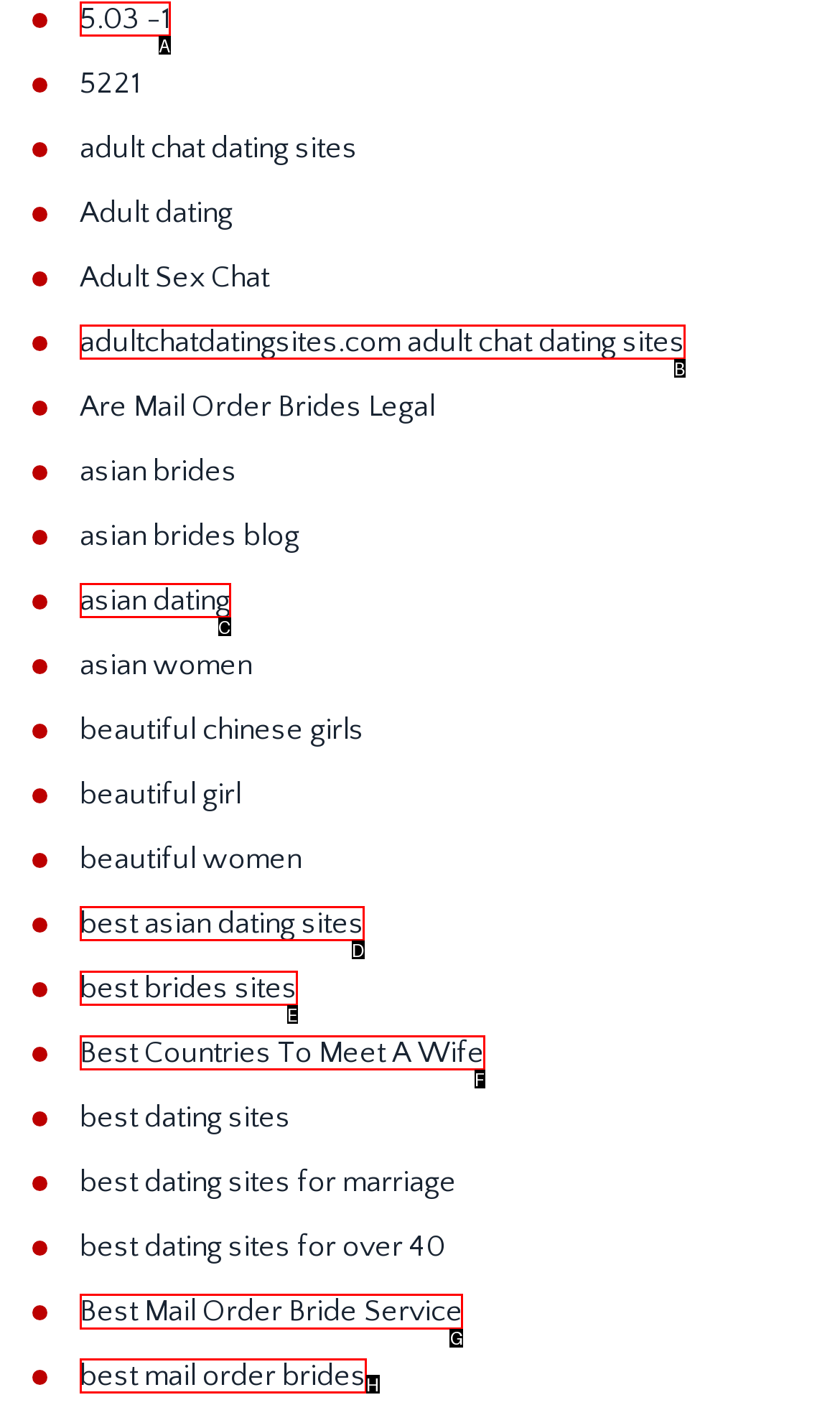Select the appropriate bounding box to fulfill the task: learn about 'Best Mail Order Bride Service' Respond with the corresponding letter from the choices provided.

G